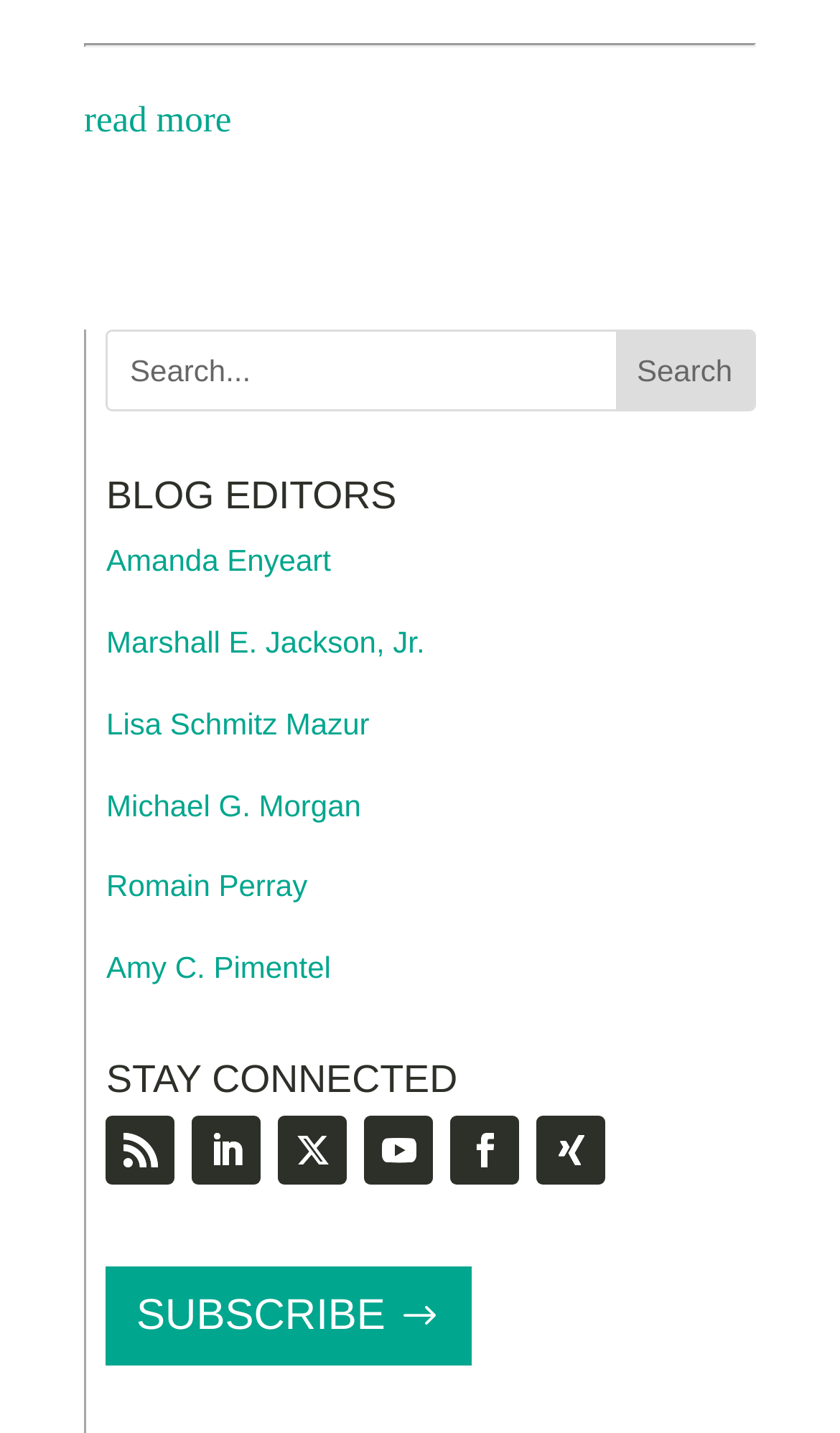What is the call-to-action for subscription?
Make sure to answer the question with a detailed and comprehensive explanation.

I found a link at the bottom of the page with the text 'SUBSCRIBE $', which suggests that users can subscribe to something by clicking on it.